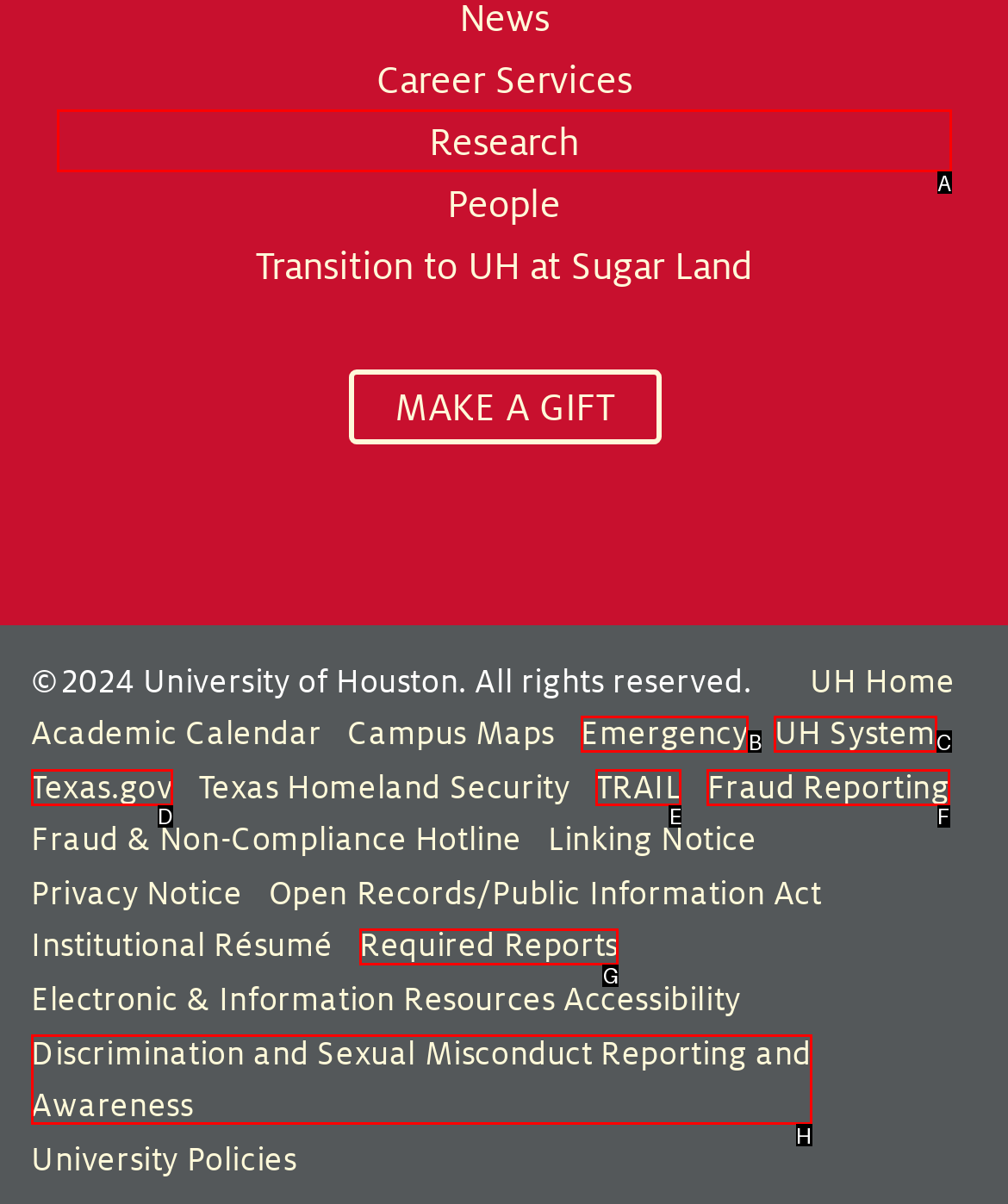Which option should be clicked to execute the following task: Report Fraud? Respond with the letter of the selected option.

F